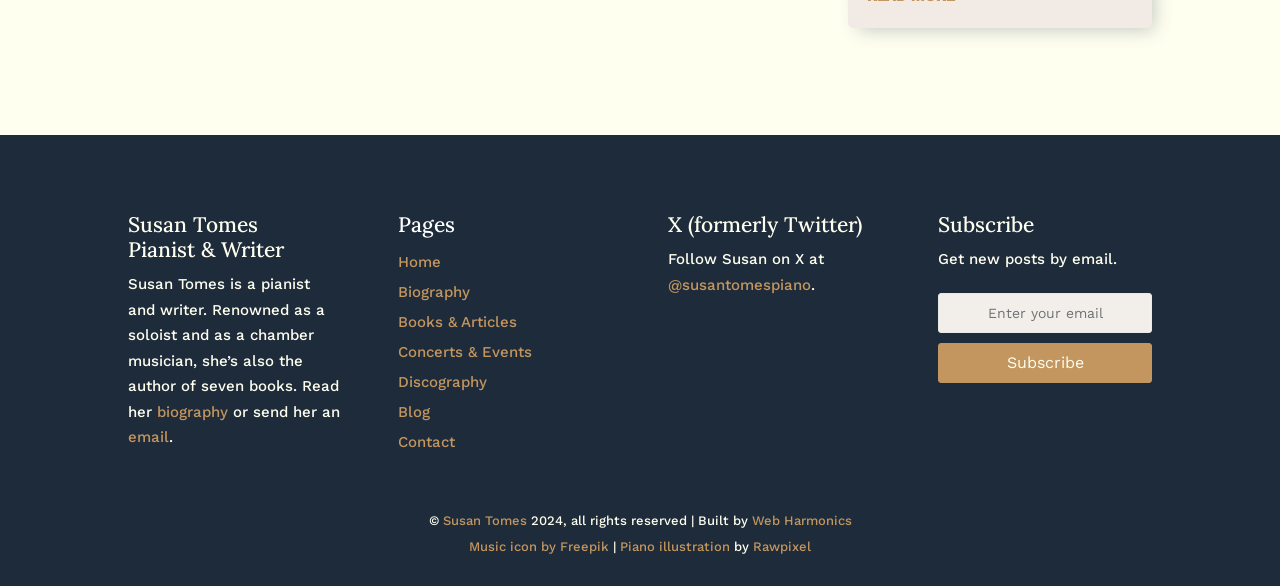Pinpoint the bounding box coordinates of the element that must be clicked to accomplish the following instruction: "Go to the home page". The coordinates should be in the format of four float numbers between 0 and 1, i.e., [left, top, right, bottom].

[0.311, 0.432, 0.345, 0.463]